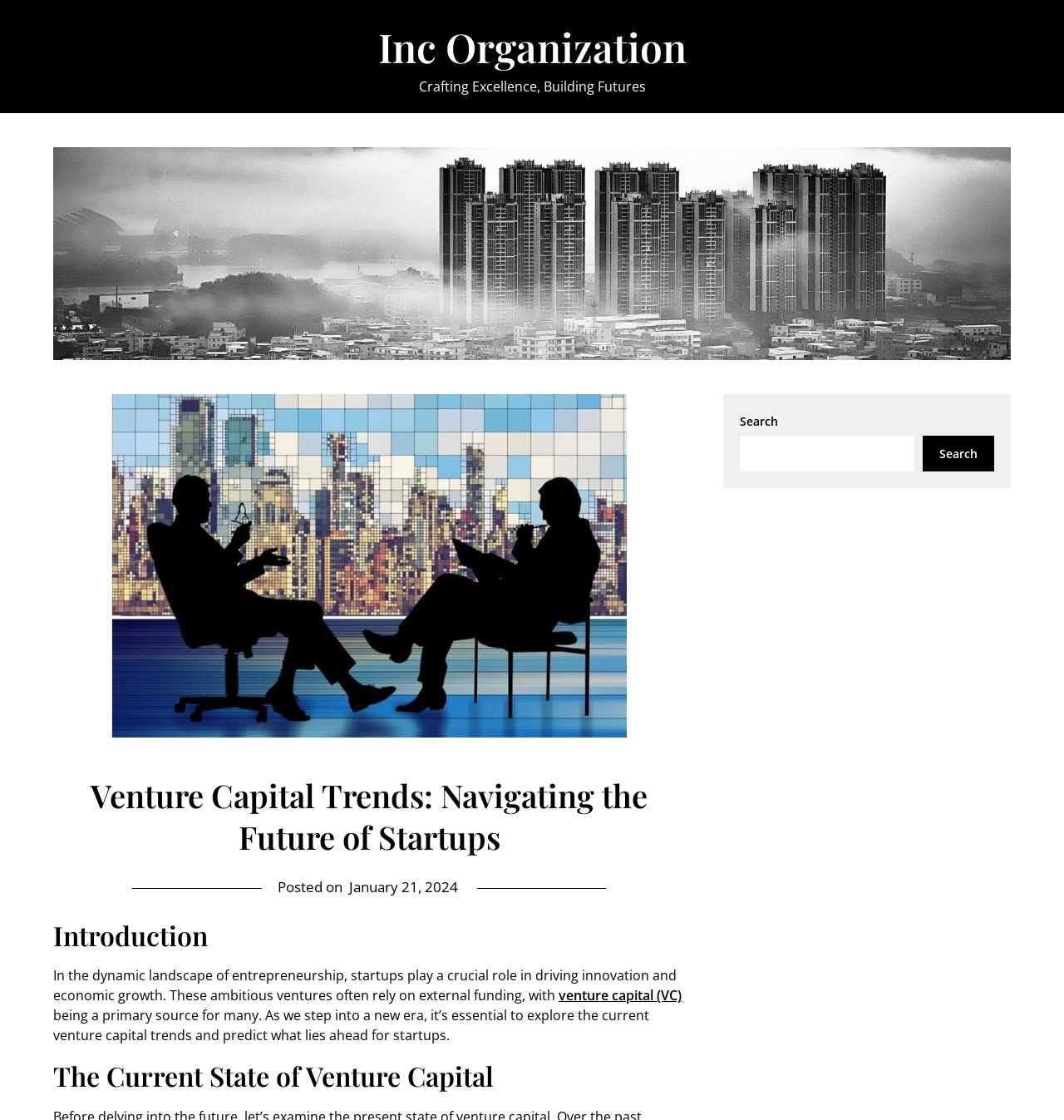Give a short answer to this question using one word or a phrase:
What is the primary source of funding for many startups?

Venture capital